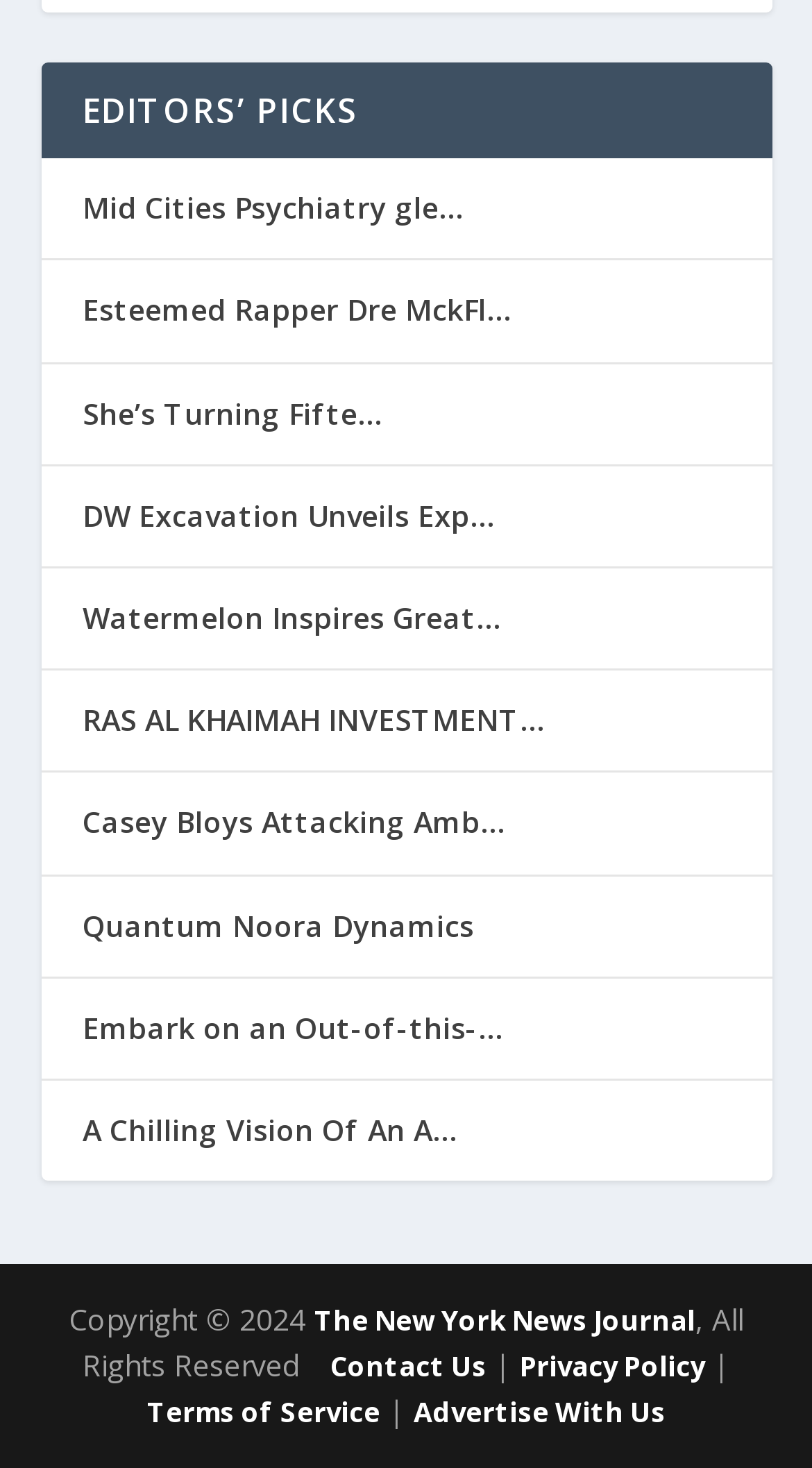Please specify the bounding box coordinates of the clickable region to carry out the following instruction: "Advertise With Us". The coordinates should be four float numbers between 0 and 1, in the format [left, top, right, bottom].

[0.509, 0.949, 0.819, 0.975]